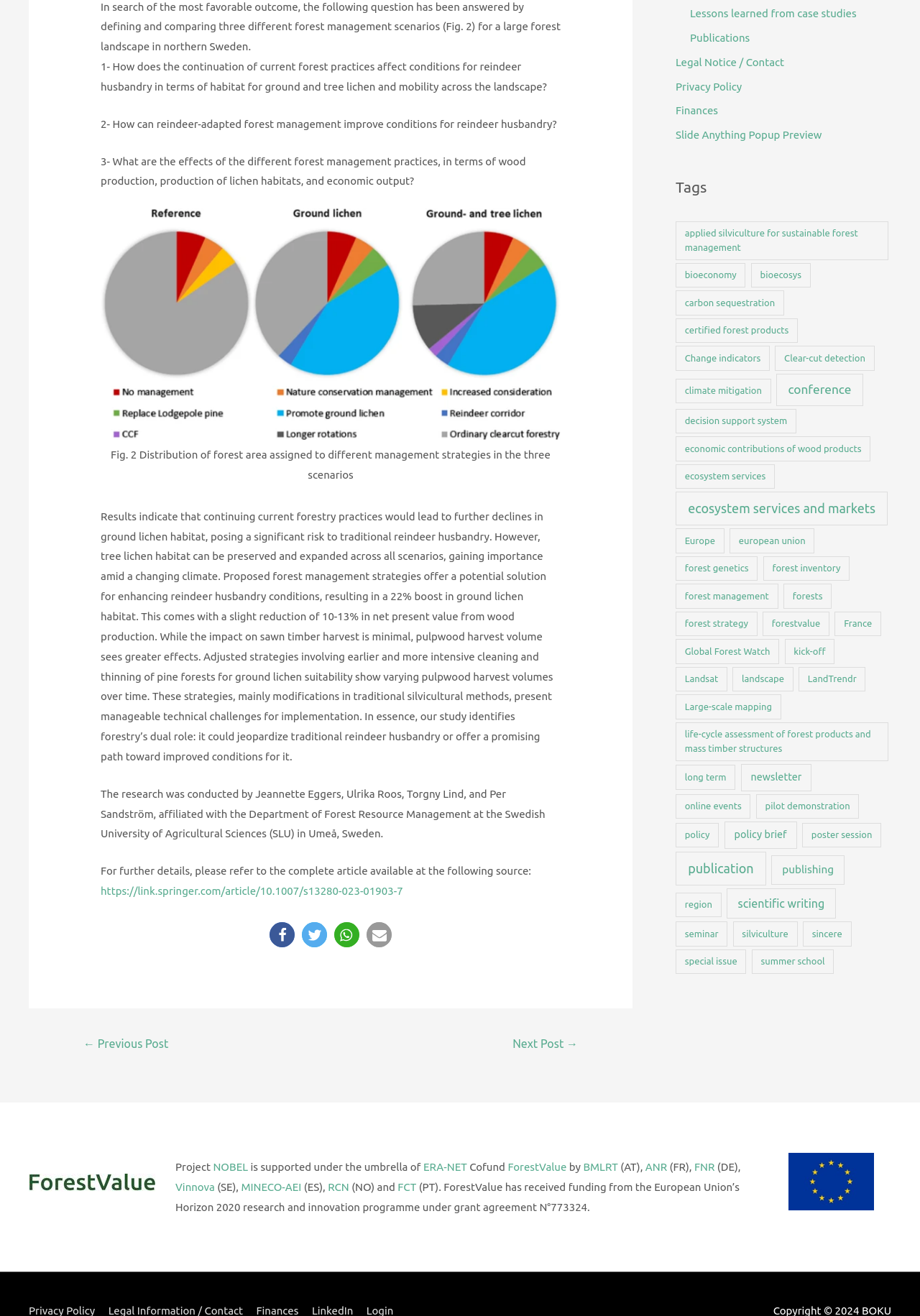Please identify the bounding box coordinates of where to click in order to follow the instruction: "View the next post".

[0.538, 0.784, 0.647, 0.804]